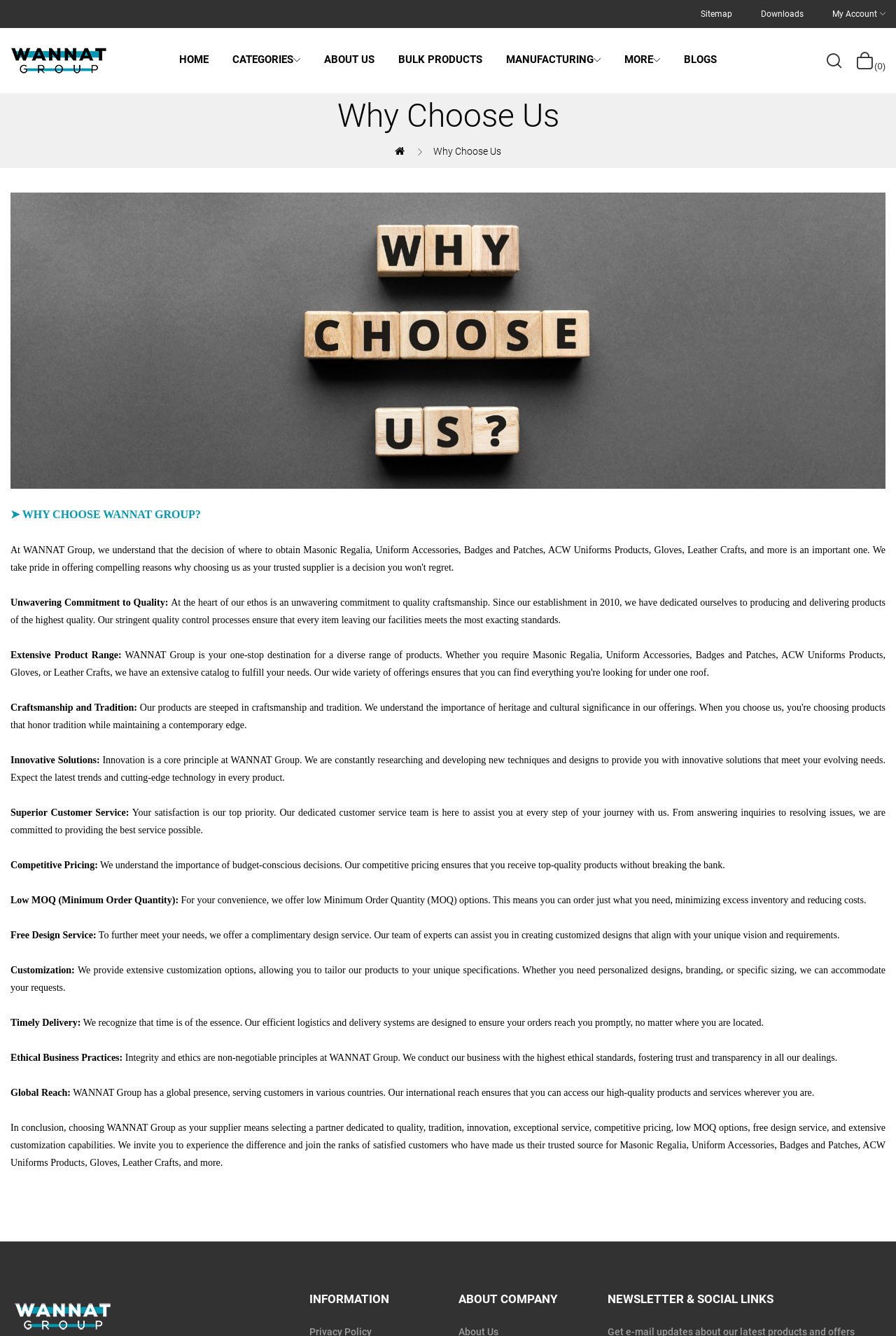Describe the webpage in detail, including text, images, and layout.

The webpage is about Wannat Group, a company that offers various products and services. At the top of the page, there is a navigation menu with links to "Sitemap", "Downloads", "My Account", "HOME", "CATEGORIES", "ABOUT US", "BULK PRODUCTS", "MANUFACTURING", "MORE", and "BLOGS". 

Below the navigation menu, there is a heading "Why Choose Us" followed by an image related to Wannat Group. To the right of the image, there is a link with a Facebook icon and a text "Why Choose Us". 

The main content of the page is divided into several sections, each highlighting a compelling reason to partner with Wannat Group. These sections include "Unwavering Commitment to Quality", "Extensive Product Range", "Craftsmanship and Tradition", "Innovative Solutions", "Superior Customer Service", "Competitive Pricing", "Low MOQ (Minimum Order Quantity)", "Free Design Service", "Customization", "Timely Delivery", "Ethical Business Practices", and "Global Reach". Each section has a brief title and a paragraph explaining the benefit.

At the bottom of the page, there are three columns of text: "INFORMATION", "ABOUT COMPANY", and "NEWSLETTER & SOCIAL LINKS".